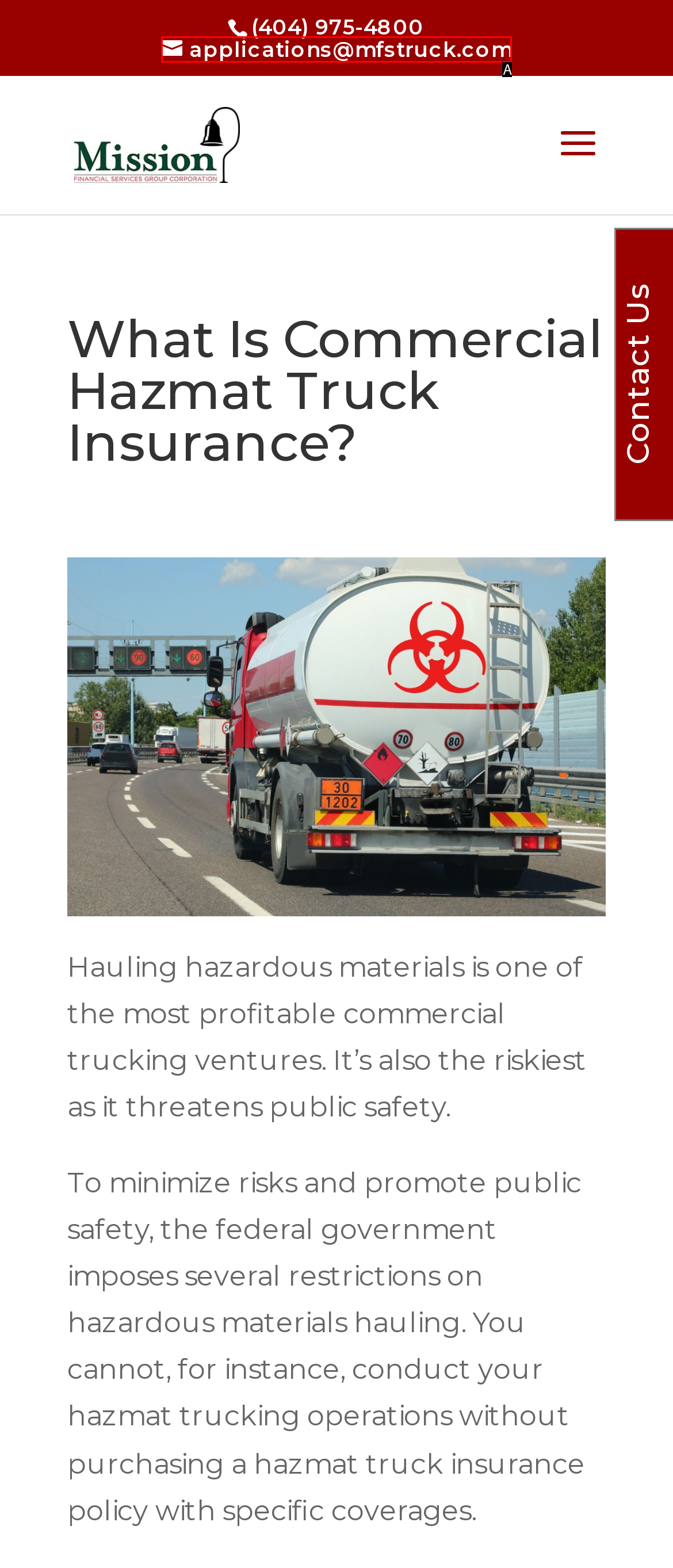Choose the letter that best represents the description: applications@mfstruck.com. Provide the letter as your response.

A